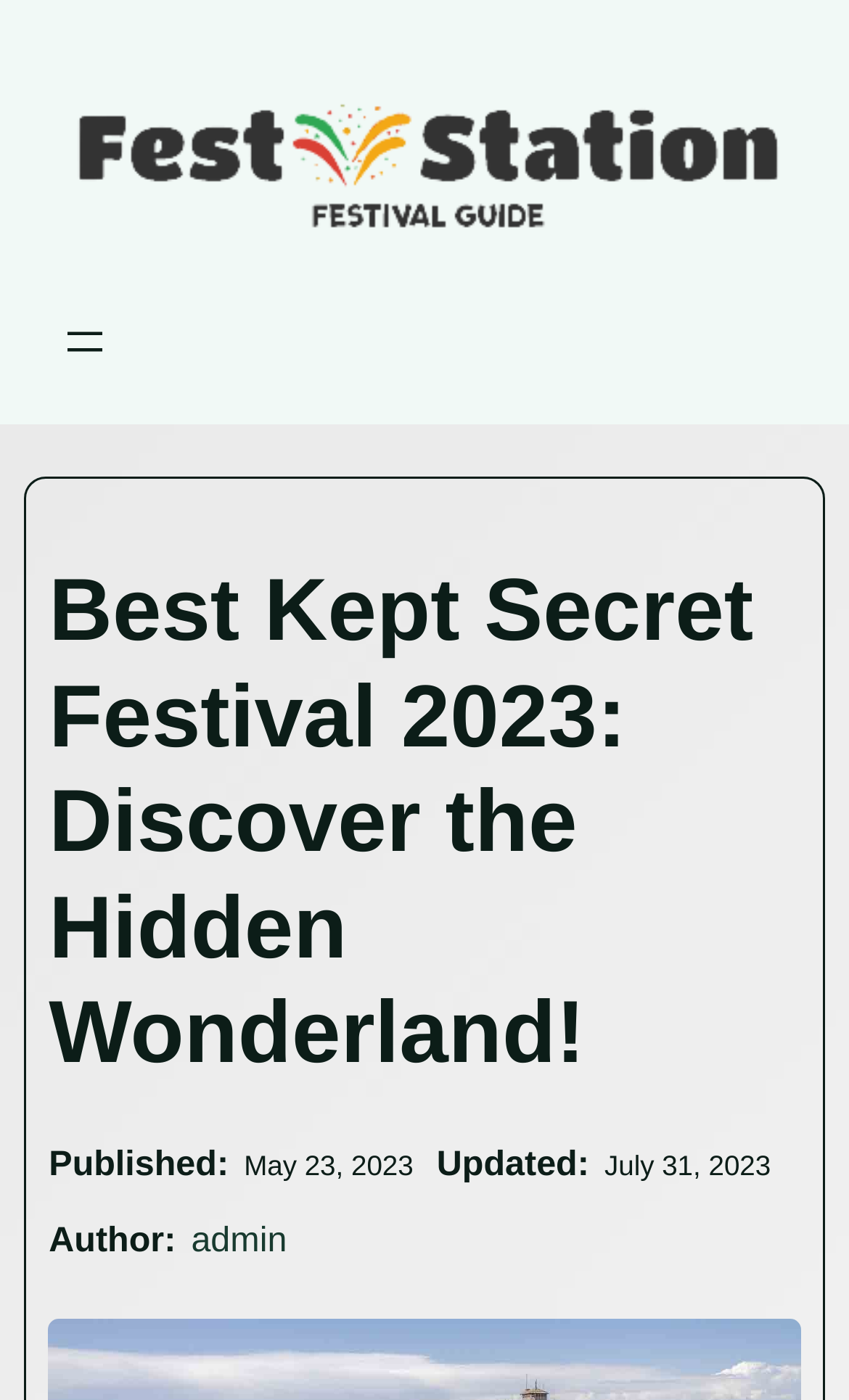When is the festival taking place?
From the screenshot, supply a one-word or short-phrase answer.

May 23, 2023